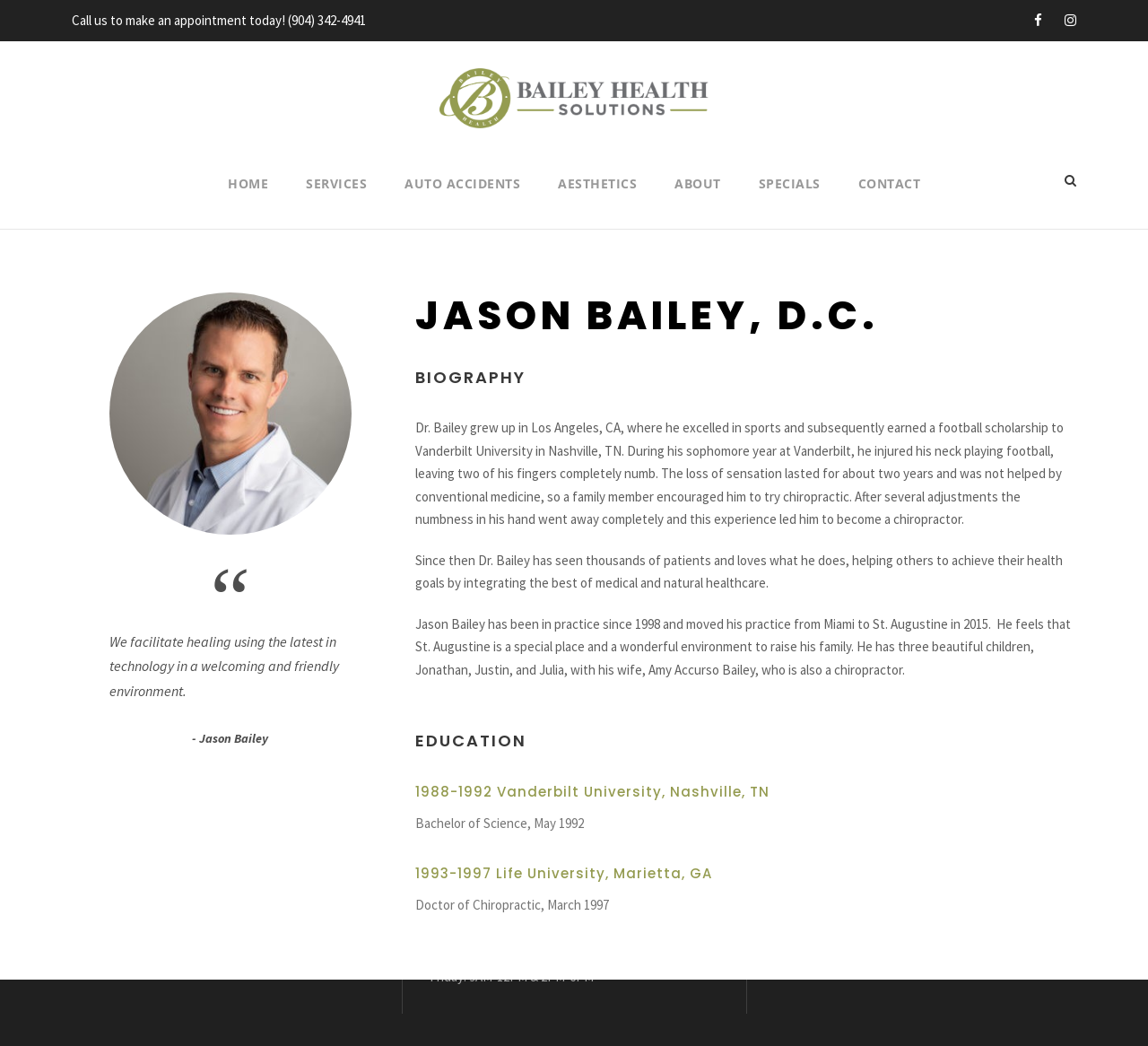Using the information in the image, could you please answer the following question in detail:
What is the phone number to make an appointment?

The phone number can be found in the top section of the webpage, next to the 'Call us to make an appointment today!' text, and also in the contact section at the bottom of the webpage.